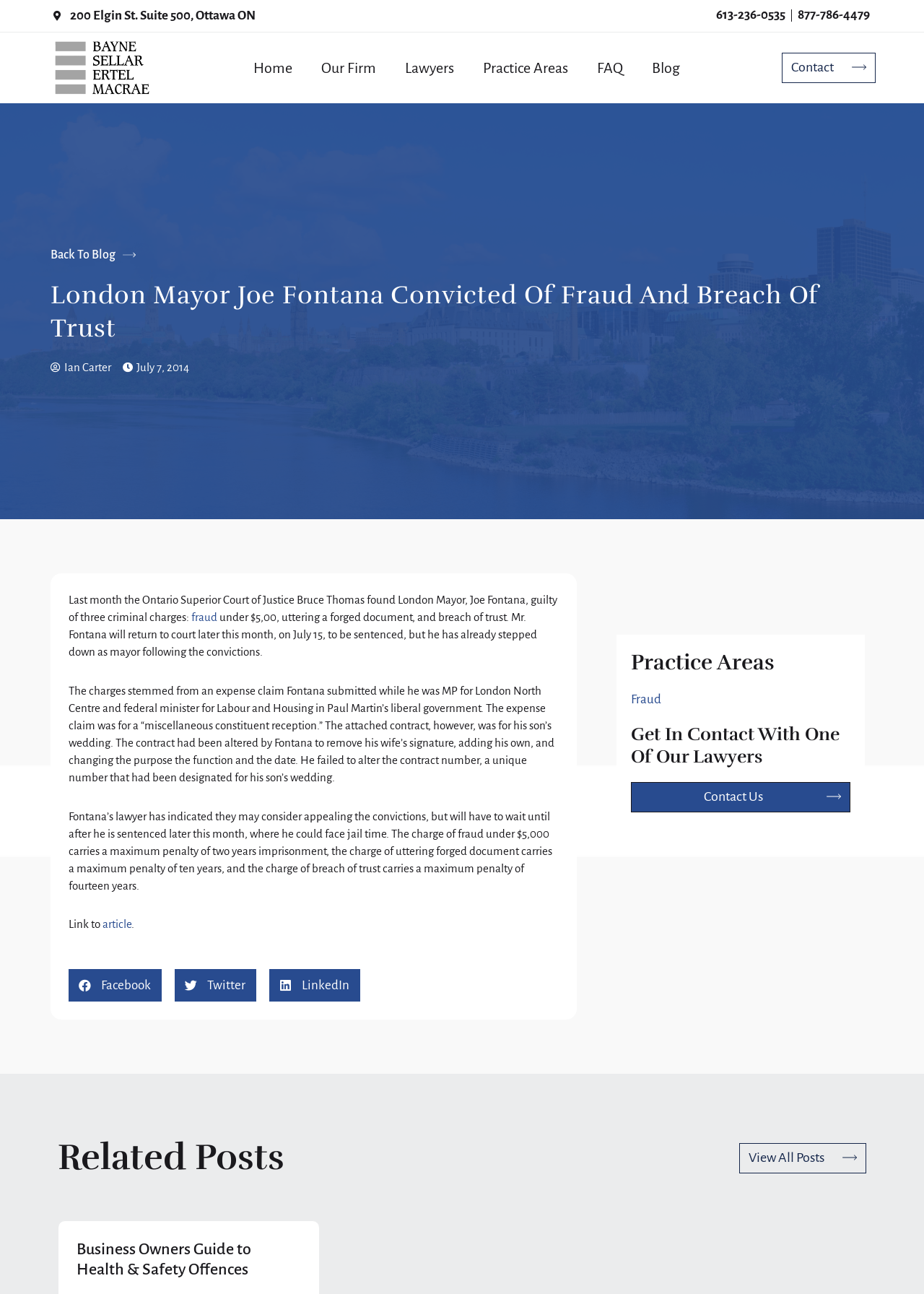Locate the coordinates of the bounding box for the clickable region that fulfills this instruction: "Click the 'Home' link".

[0.258, 0.04, 0.332, 0.065]